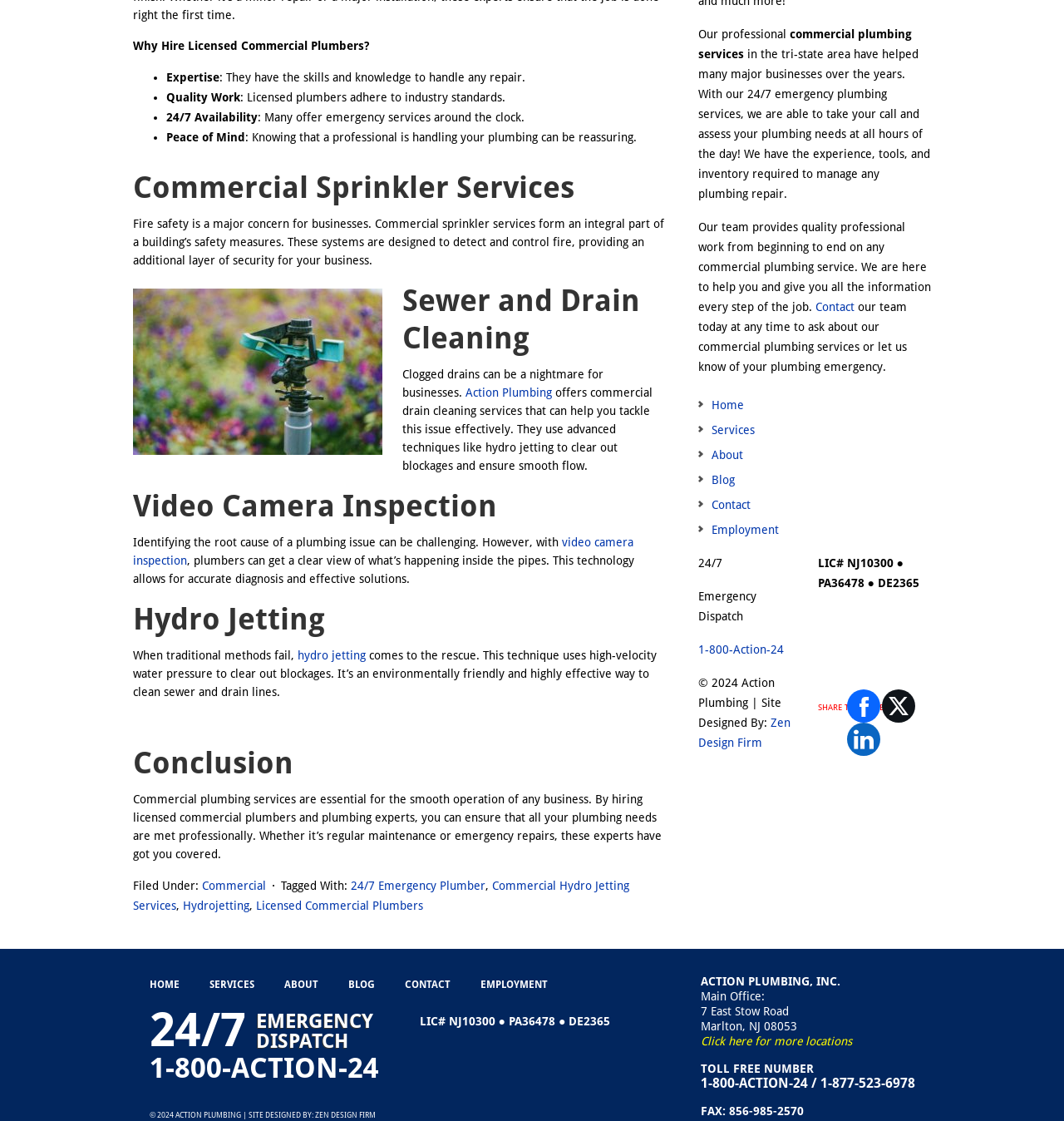Please identify the coordinates of the bounding box that should be clicked to fulfill this instruction: "Click on 'Contact'".

[0.766, 0.268, 0.803, 0.28]